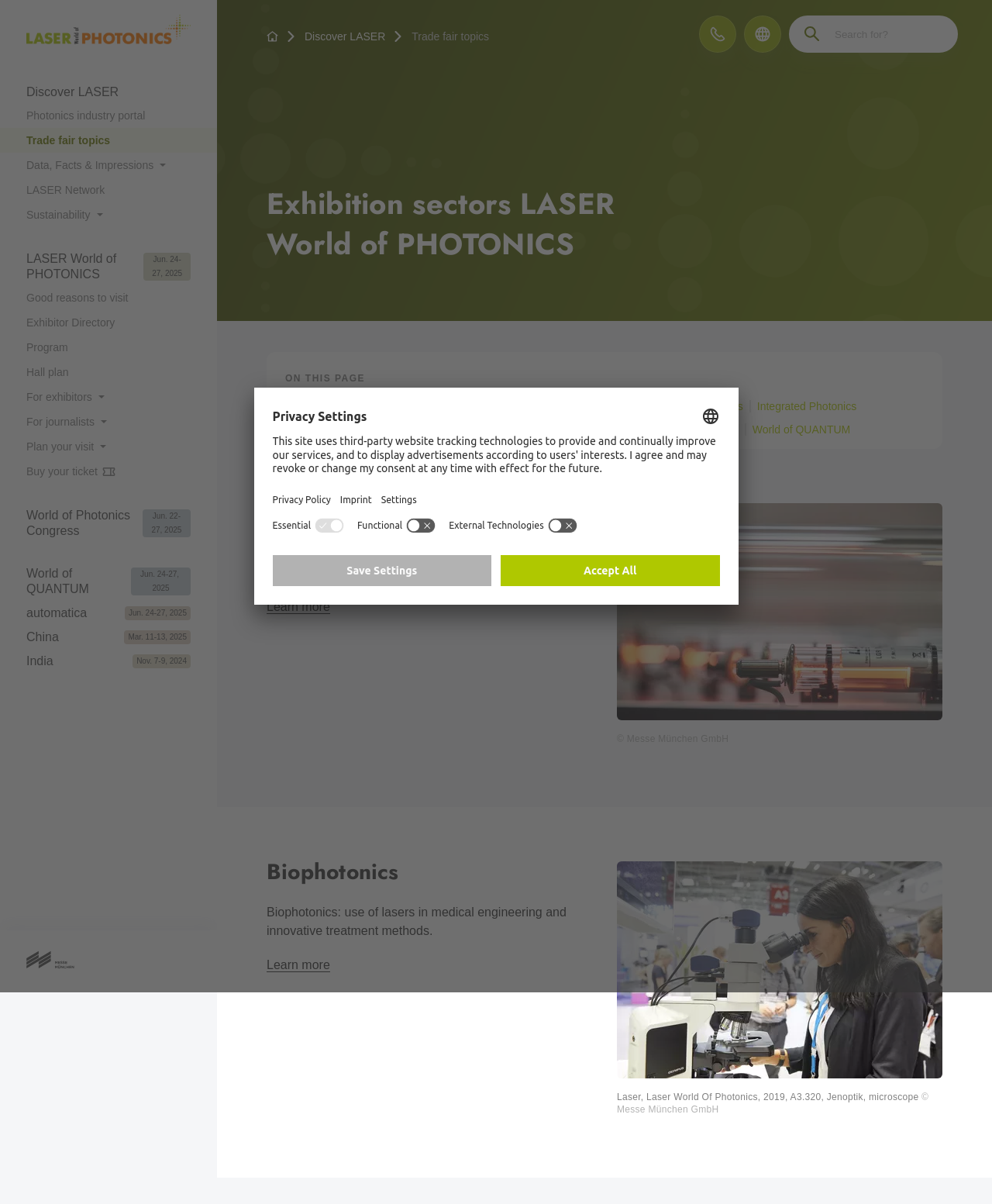Please find the bounding box coordinates of the element's region to be clicked to carry out this instruction: "Buy your ticket".

[0.0, 0.381, 0.219, 0.402]